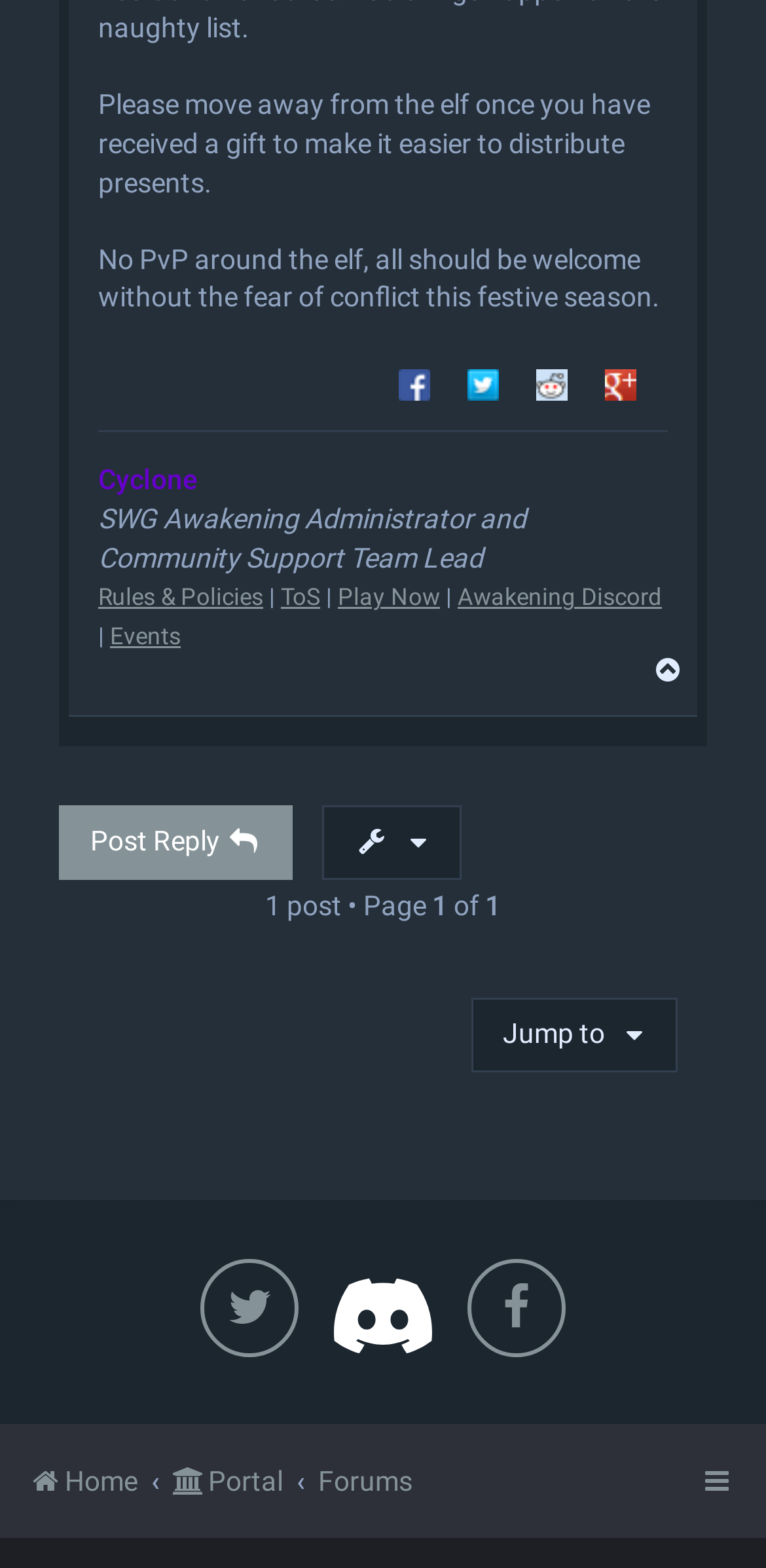Find the bounding box coordinates for the area you need to click to carry out the instruction: "Go to the top of the page". The coordinates should be four float numbers between 0 and 1, indicated as [left, top, right, bottom].

[0.851, 0.418, 0.897, 0.438]